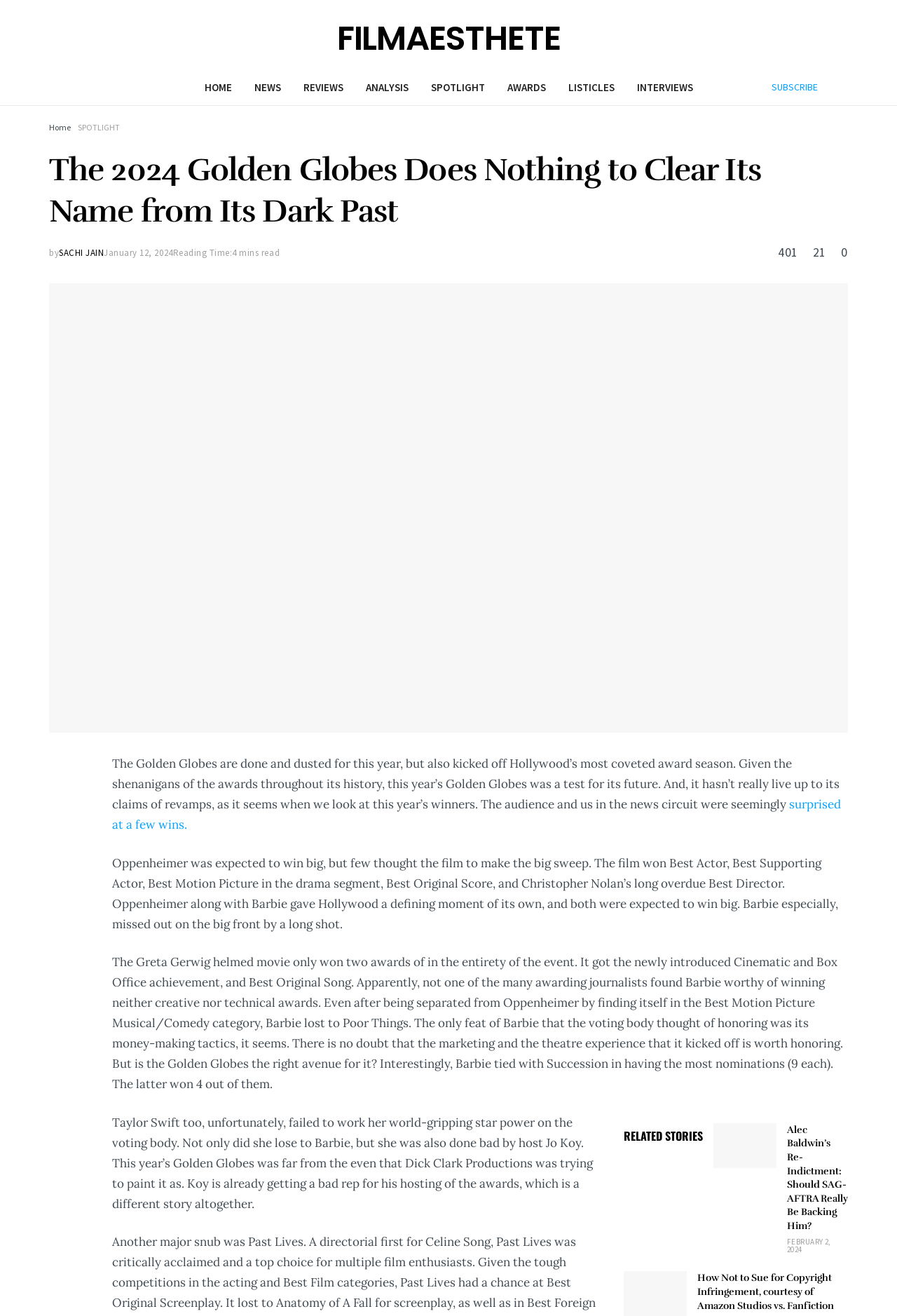Using the details from the image, please elaborate on the following question: What is the name of the section that lists related stories?

I determined the answer by looking at the section heading, which says 'RELATED STORIES', and lists several article links below it.